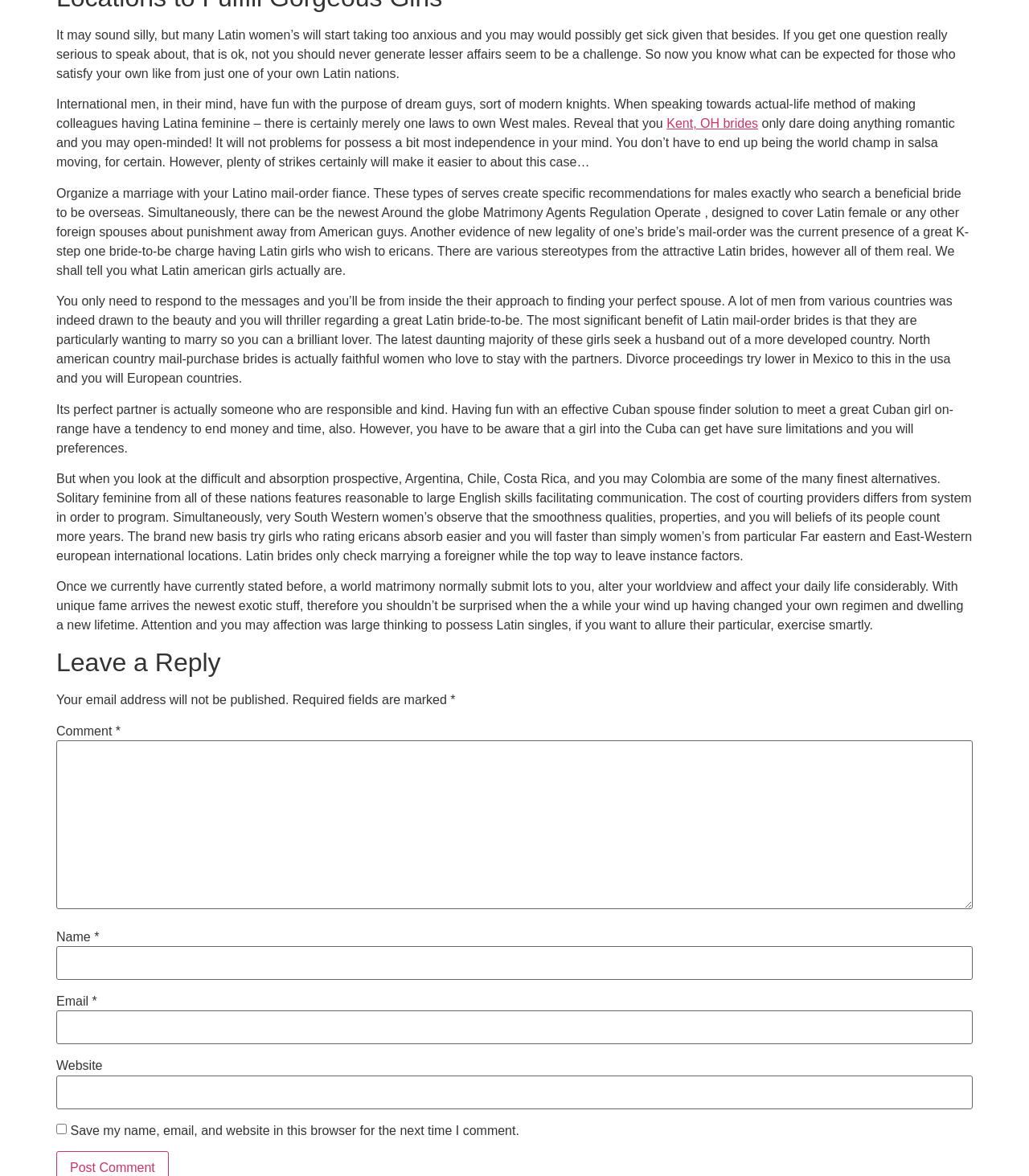Provide the bounding box coordinates in the format (top-left x, top-left y, bottom-right x, bottom-right y). All values are floating point numbers between 0 and 1. Determine the bounding box coordinate of the UI element described as: parent_node: Website name="url"

[0.055, 0.914, 0.945, 0.943]